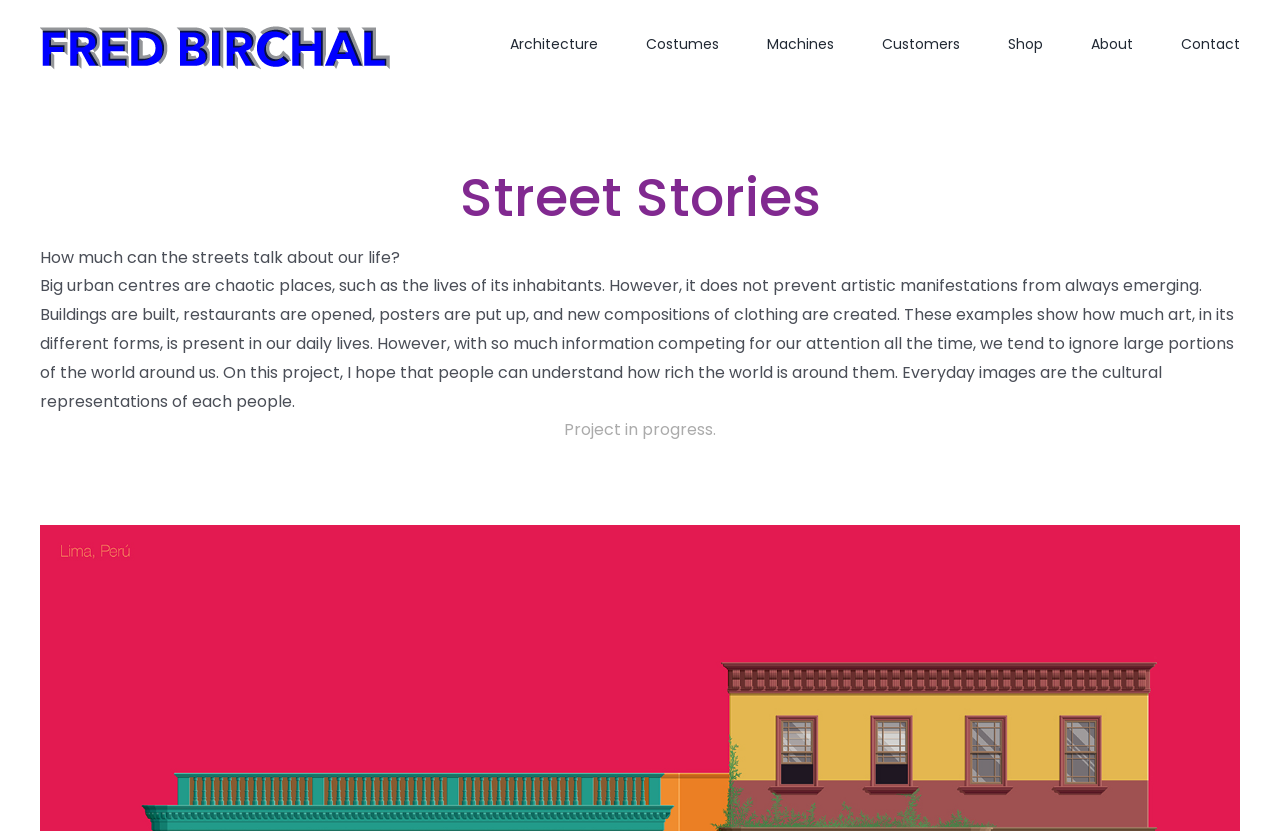Using the provided element description: "alt="Fred Birchal Logo"", identify the bounding box coordinates. The coordinates should be four floats between 0 and 1 in the order [left, top, right, bottom].

[0.031, 0.03, 0.305, 0.085]